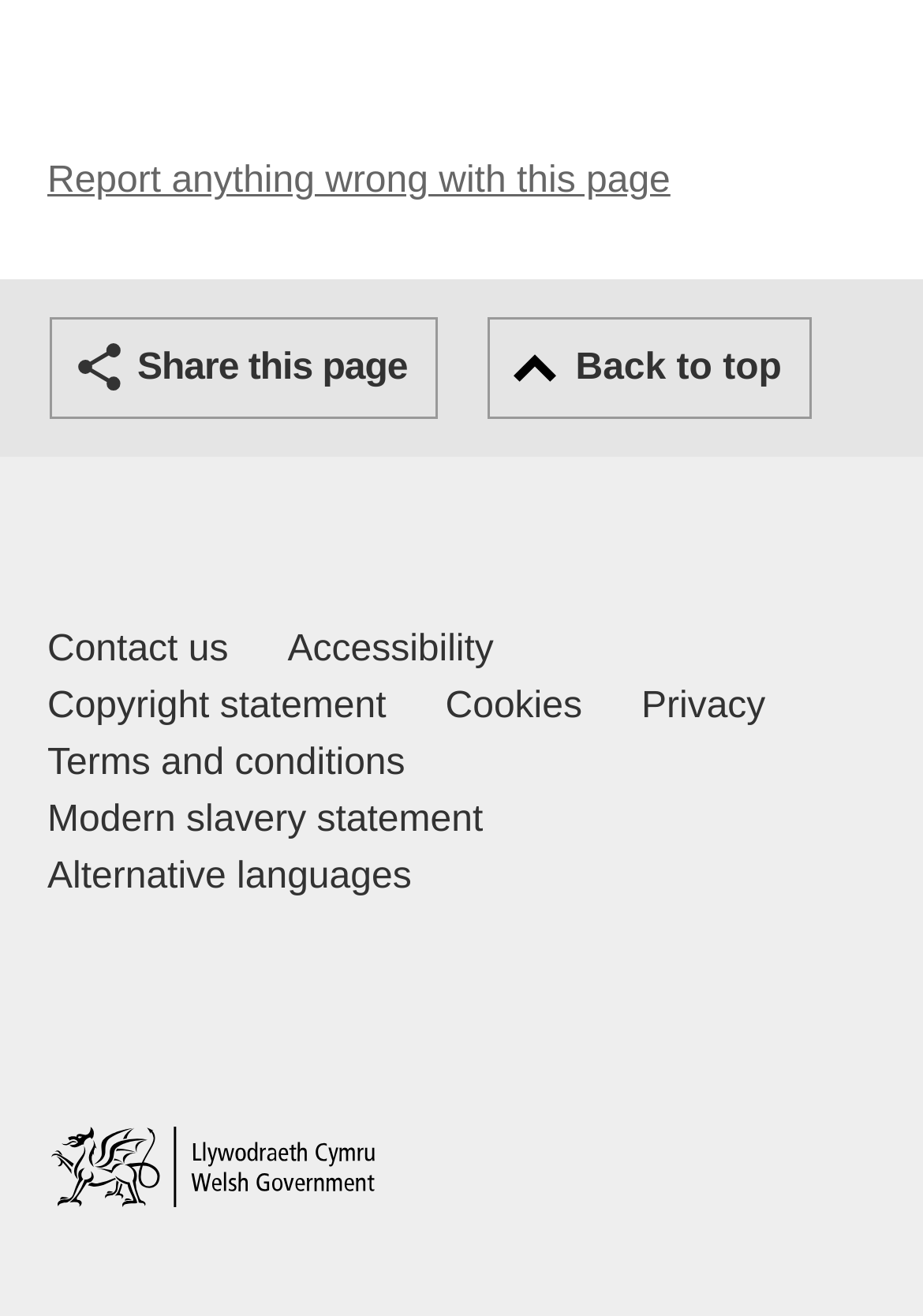Please identify the coordinates of the bounding box for the clickable region that will accomplish this instruction: "Go back to top".

[0.529, 0.241, 0.88, 0.318]